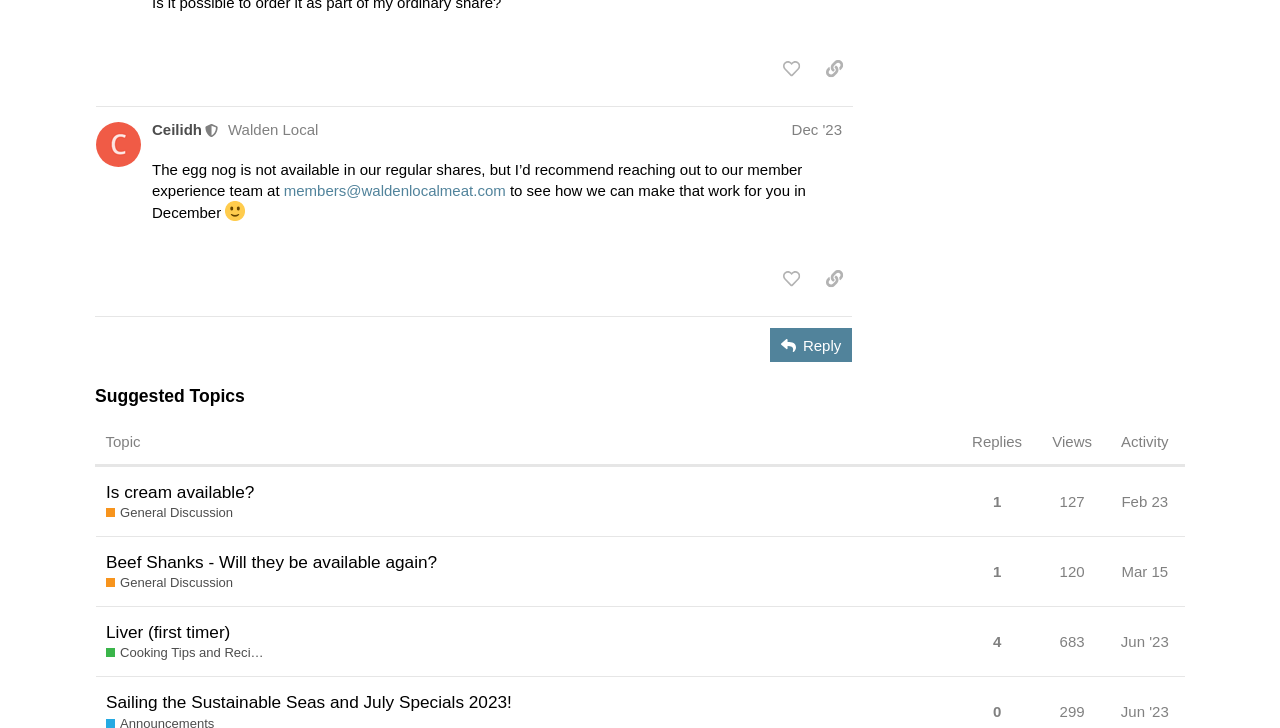For the element described, predict the bounding box coordinates as (top-left x, top-left y, bottom-right x, bottom-right y). All values should be between 0 and 1. Element description: title="like this post"

[0.604, 0.071, 0.633, 0.118]